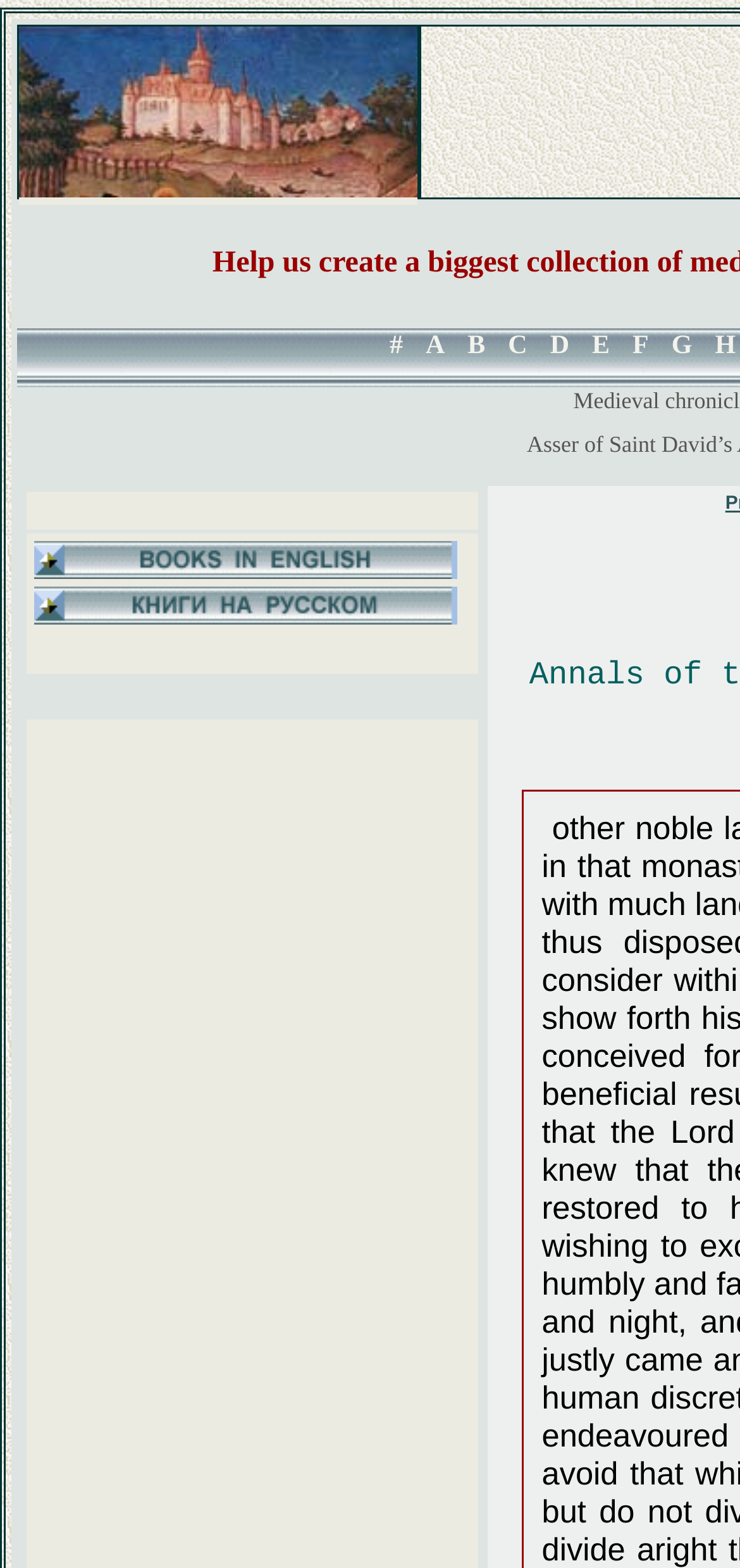Given the description B, predict the bounding box coordinates of the UI element. Ensure the coordinates are in the format (top-left x, top-left y, bottom-right x, bottom-right y) and all values are between 0 and 1.

[0.632, 0.212, 0.656, 0.23]